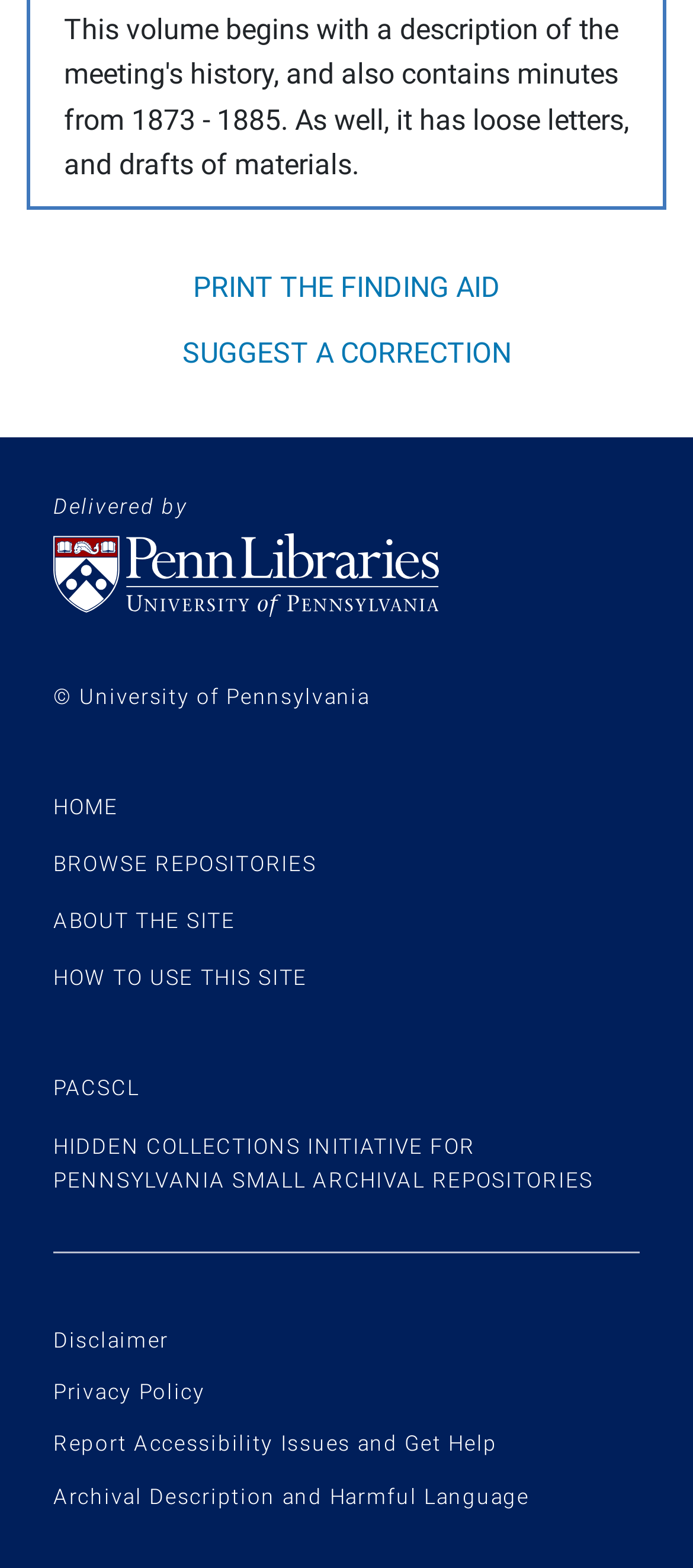Reply to the question below using a single word or brief phrase:
What type of information is available in the footer section?

Site information and policies